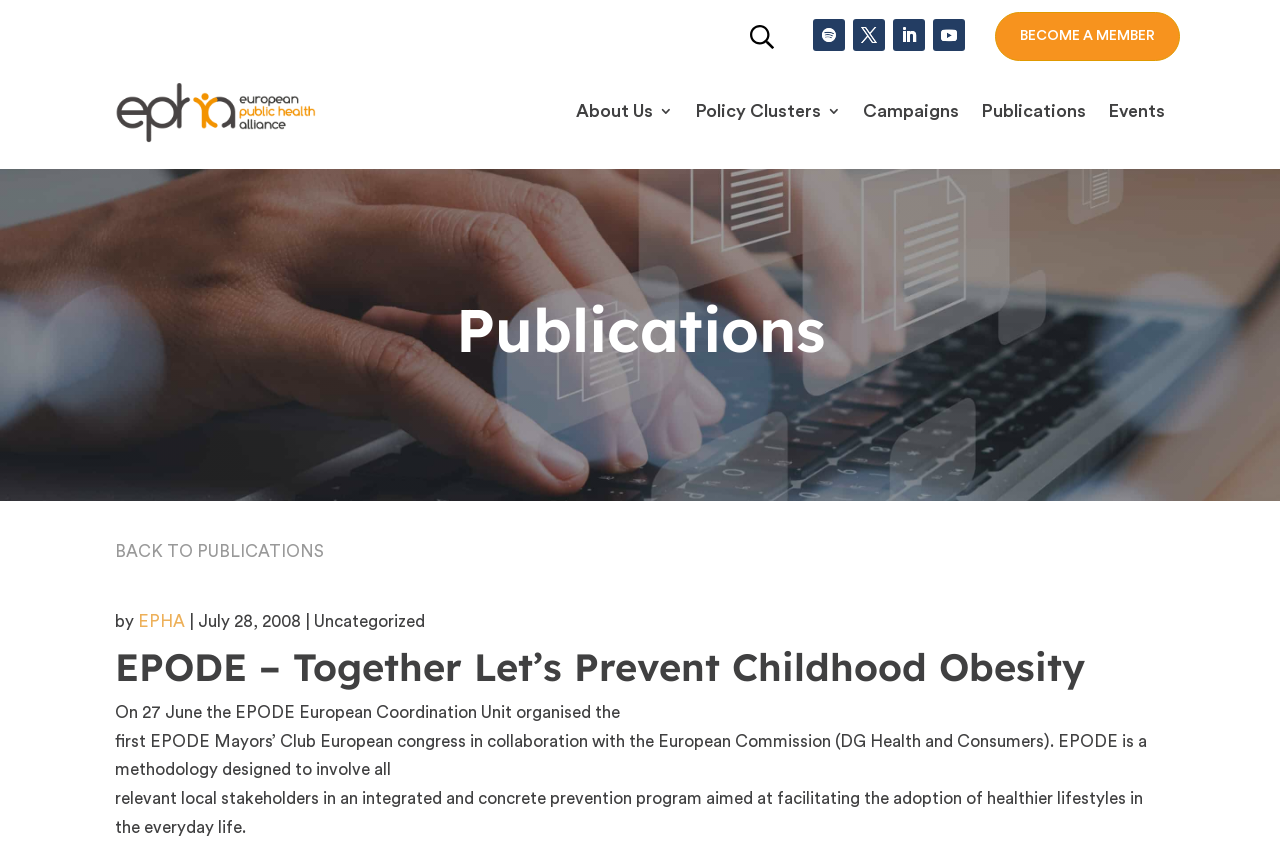Locate the bounding box coordinates of the UI element described by: "Follow". Provide the coordinates as four float numbers between 0 and 1, formatted as [left, top, right, bottom].

[0.635, 0.023, 0.66, 0.06]